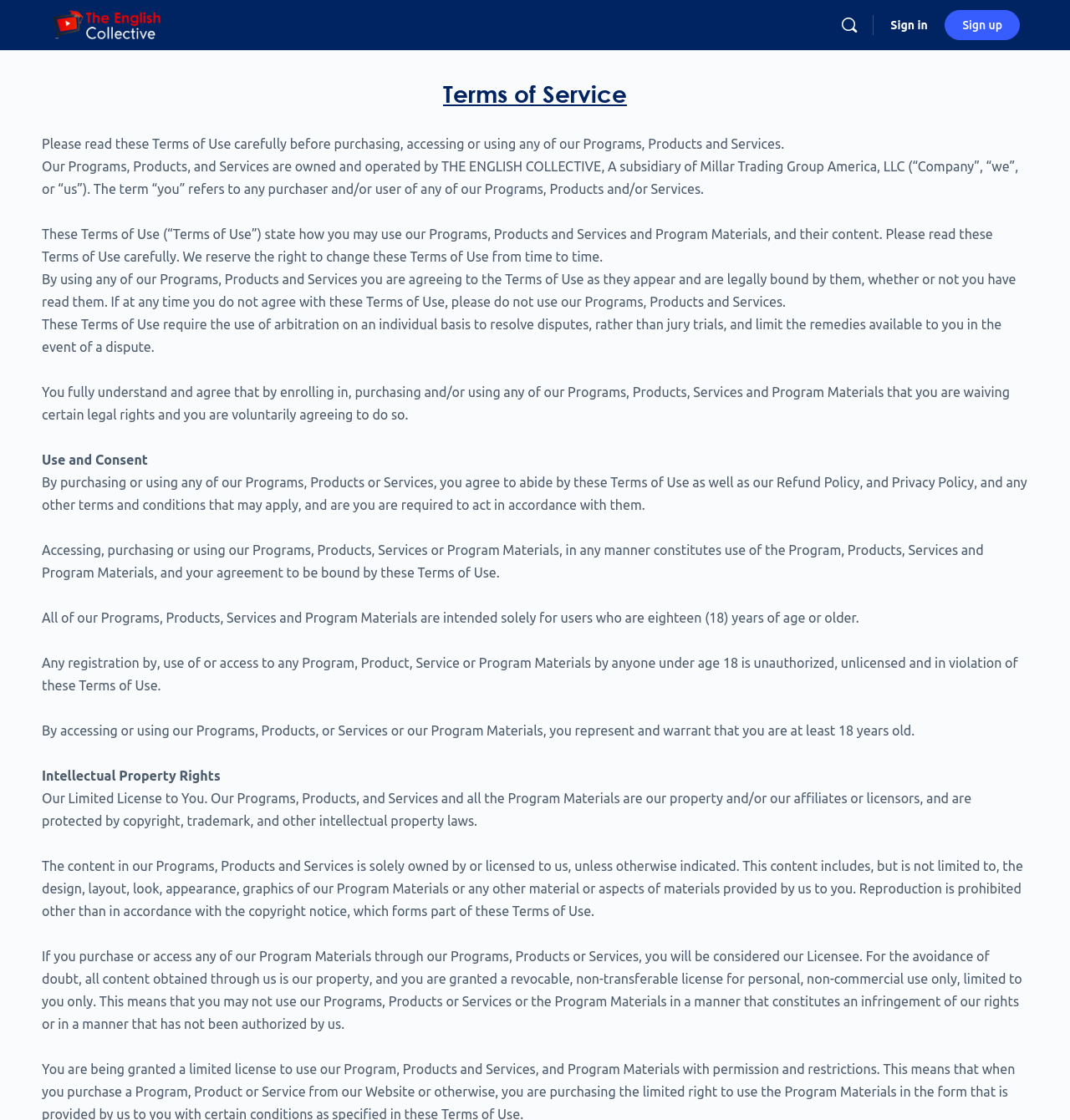Please provide a brief answer to the following inquiry using a single word or phrase:
Who owns the Programs, Products, and Services?

The English Collective